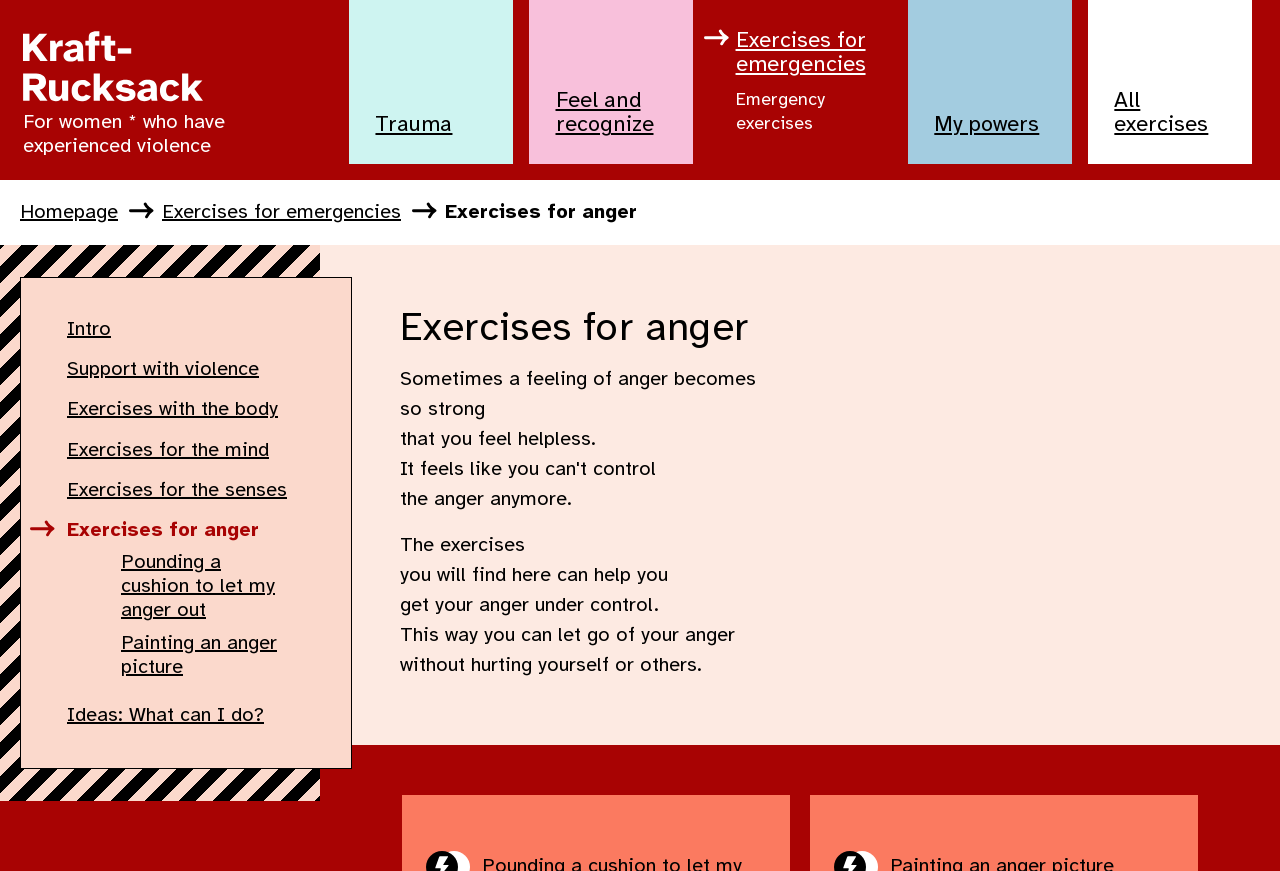What is the first exercise listed?
Examine the image closely and answer the question with as much detail as possible.

I found the answer by looking at the list of exercises on the webpage, where the first exercise listed is 'Pounding a cushion to let my anger out'.